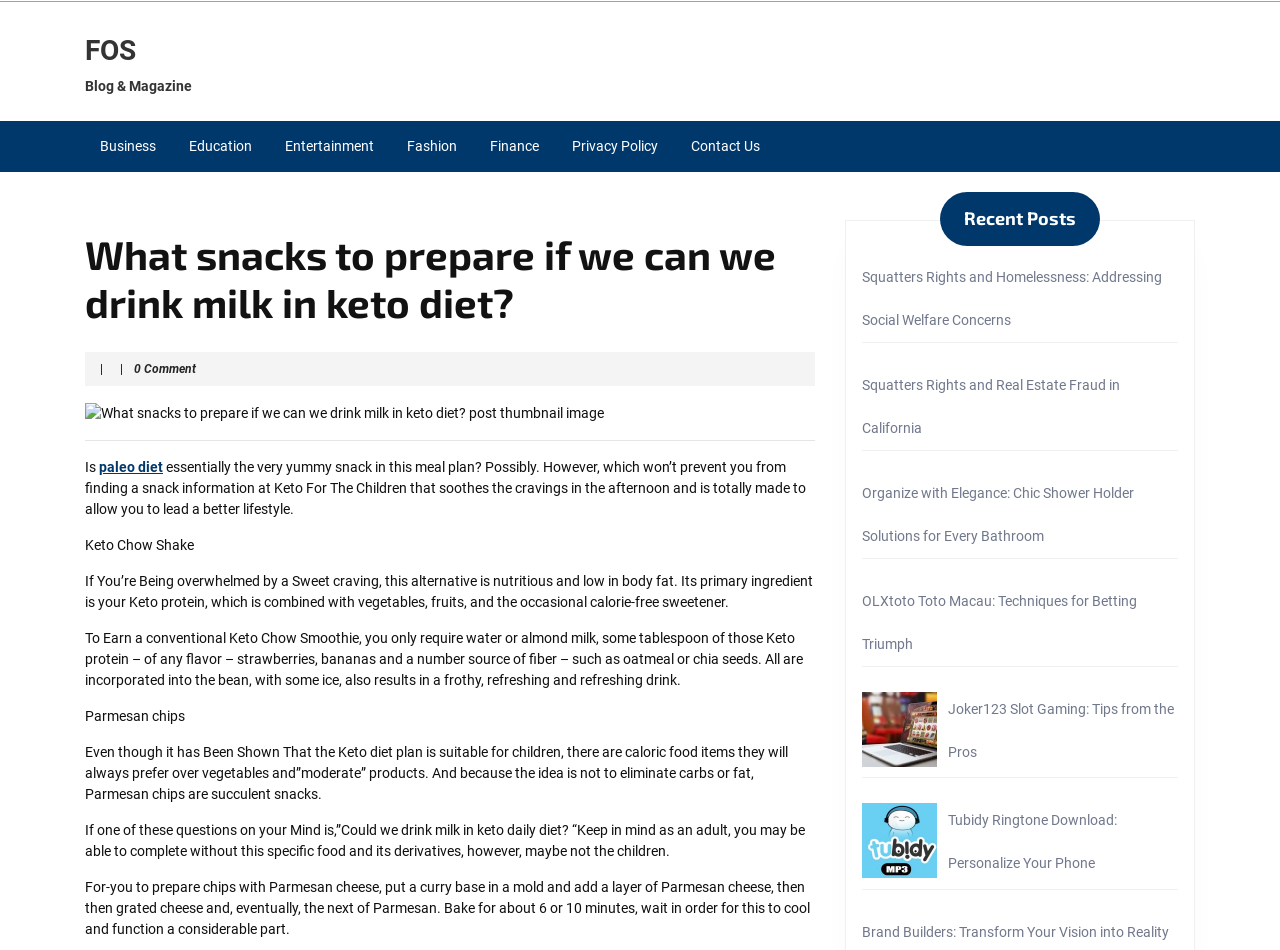Locate the bounding box coordinates of the segment that needs to be clicked to meet this instruction: "Read the article about 'Squatters Rights and Homelessness: Addressing Social Welfare Concerns'".

[0.673, 0.283, 0.908, 0.345]